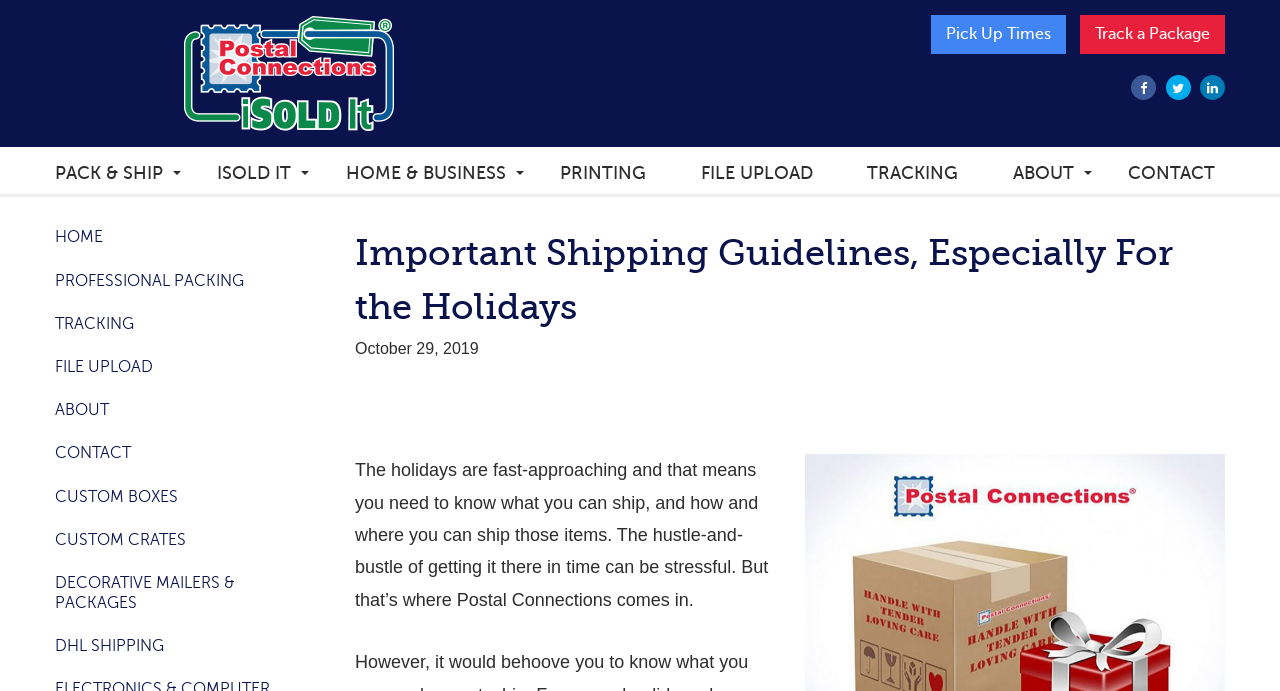Generate a thorough explanation of the webpage's elements.

The webpage is about holiday shipping guidelines provided by Postal Connections Modesto, CA. At the top left, there is a link to "Postal Connections #169 & #230 Modesto, CA" accompanied by an image with the same name. To the right of this link, there are three more links: "Pick Up Times", "Track a Package", and three social media icons.

Below these links, there is a navigation menu with seven links: "PACK & SHIP", "ISOLD IT", "HOME & BUSINESS", "PRINTING", "FILE UPLOAD", "TRACKING", and "ABOUT". Each link is positioned horizontally next to the other, taking up the full width of the page.

Underneath the navigation menu, there is another set of links, including "HOME", "PROFESSIONAL PACKING", "TRACKING", "FILE UPLOAD", "ABOUT", "CONTACT", "CUSTOM BOXES", "CUSTOM CRATES", "DECORATIVE MAILERS & PACKAGES", and "DHL SHIPPING". These links are also positioned horizontally, but they are stacked vertically below the previous set of links.

The main content of the page is headed by a title "Important Shipping Guidelines, Especially For the Holidays" and a timestamp "October 29, 2019". Below this heading, there is a paragraph of text that explains the importance of knowing what and how to ship items during the holiday season, and how Postal Connections can help with this process.